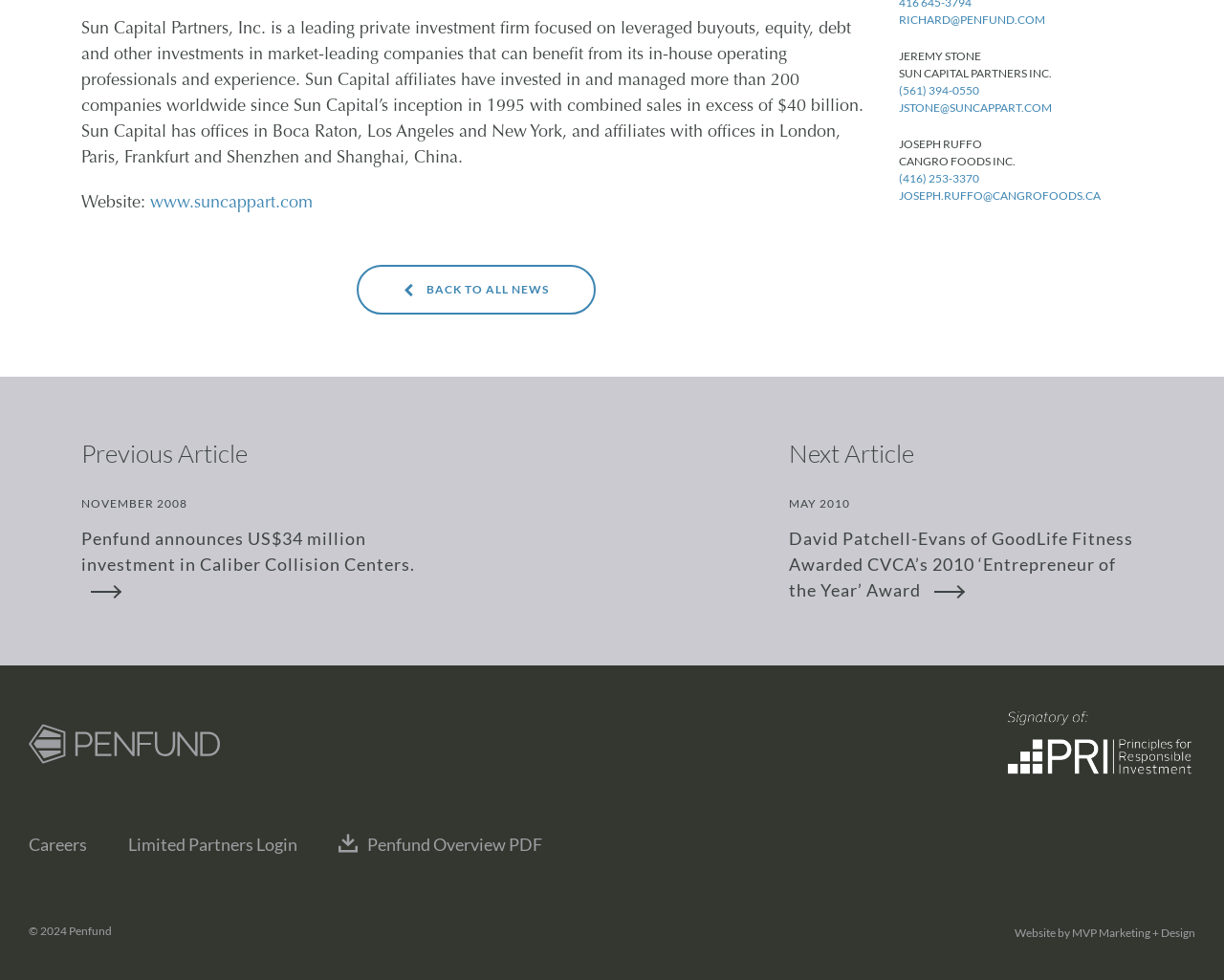Respond with a single word or phrase:
What is the name of the company that designed the website?

MVP Marketing + Design